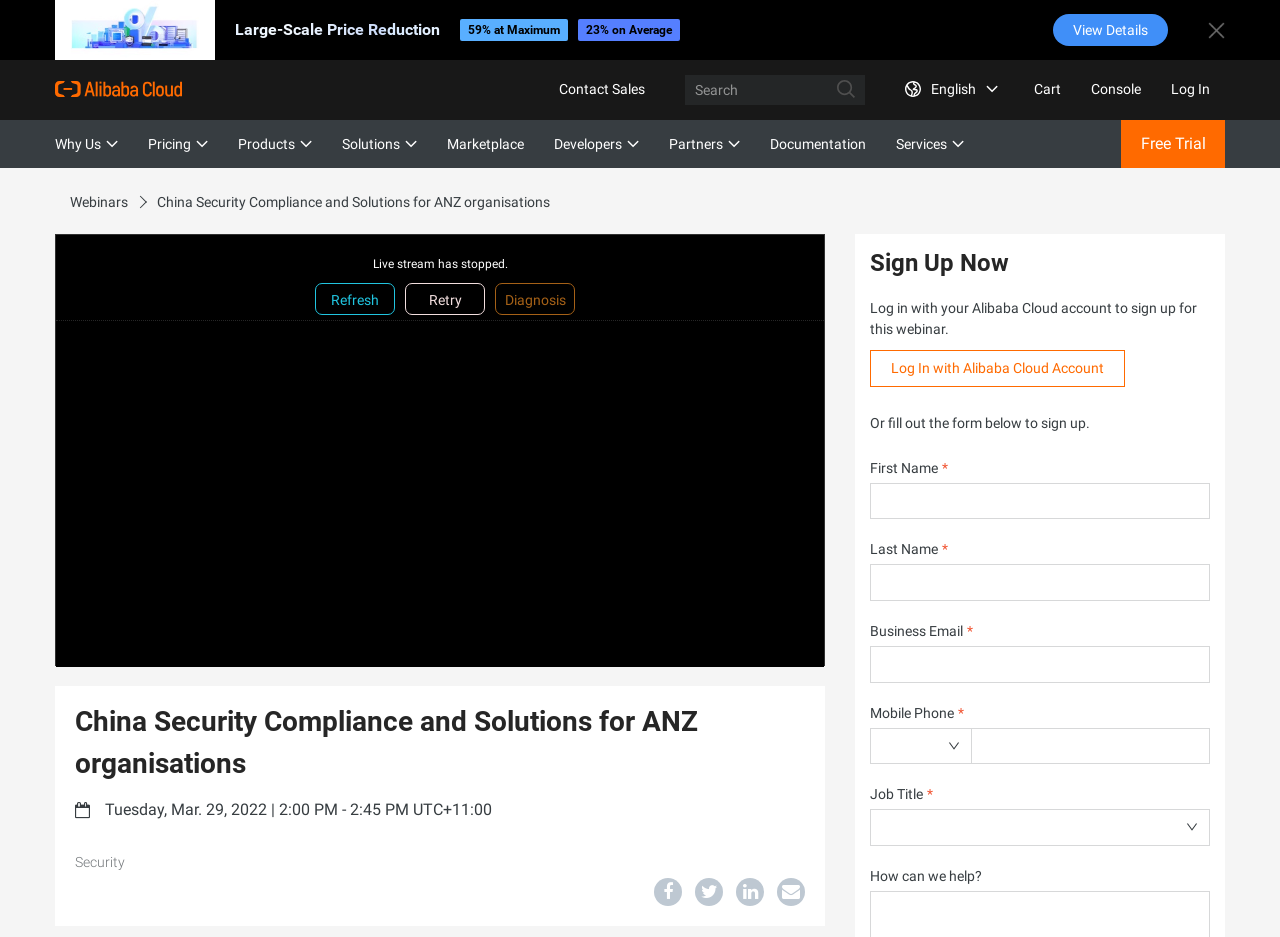Bounding box coordinates should be in the format (top-left x, top-left y, bottom-right x, bottom-right y) and all values should be floating point numbers between 0 and 1. Determine the bounding box coordinate for the UI element described as: Developers

[0.433, 0.128, 0.499, 0.179]